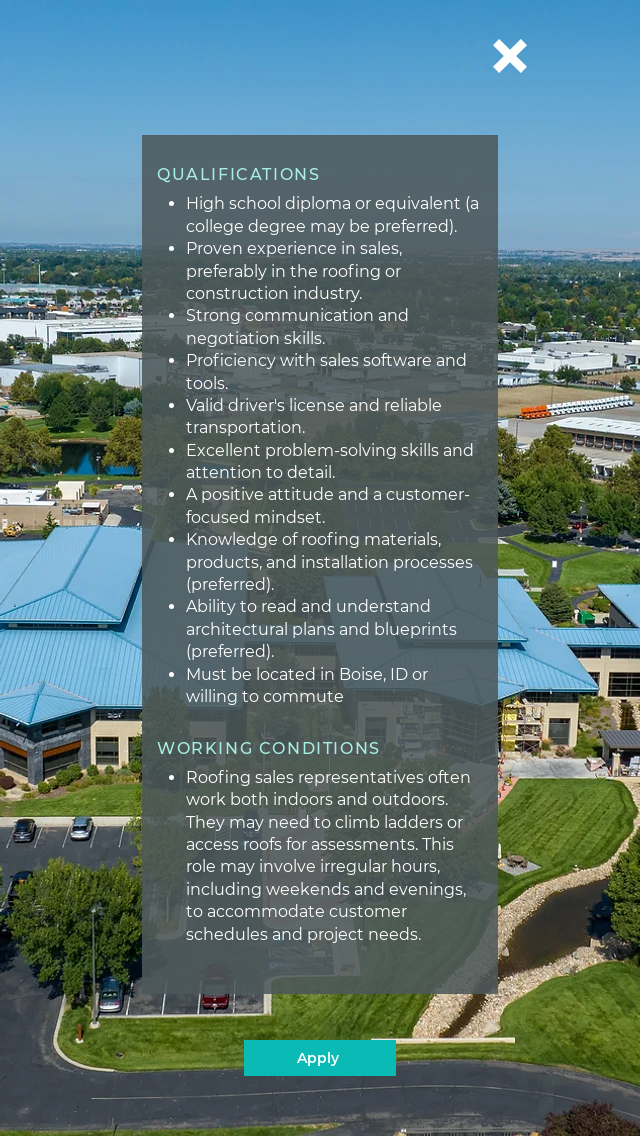Explain what is happening in the image with elaborate details.

The image showcases a panoramic view of a modern blue-roofed building, highlighted against a bright sky. Below, the scene features a well-maintained commercial area with ample parking space and lush greenery, which contributes to the inviting atmosphere of the location. The caption also emphasizes the qualifications for a roofing sales representative, including educational requirements, strong communication skills, and proficiency in sales tools. It outlines the working conditions, indicating that the role requires flexibility in hours and a willingness to work both indoors and outdoors. This vibrant depiction aims to attract potential candidates to a career in roofing sales, emphasizing customer engagement and problem-solving in an energetic workspace.